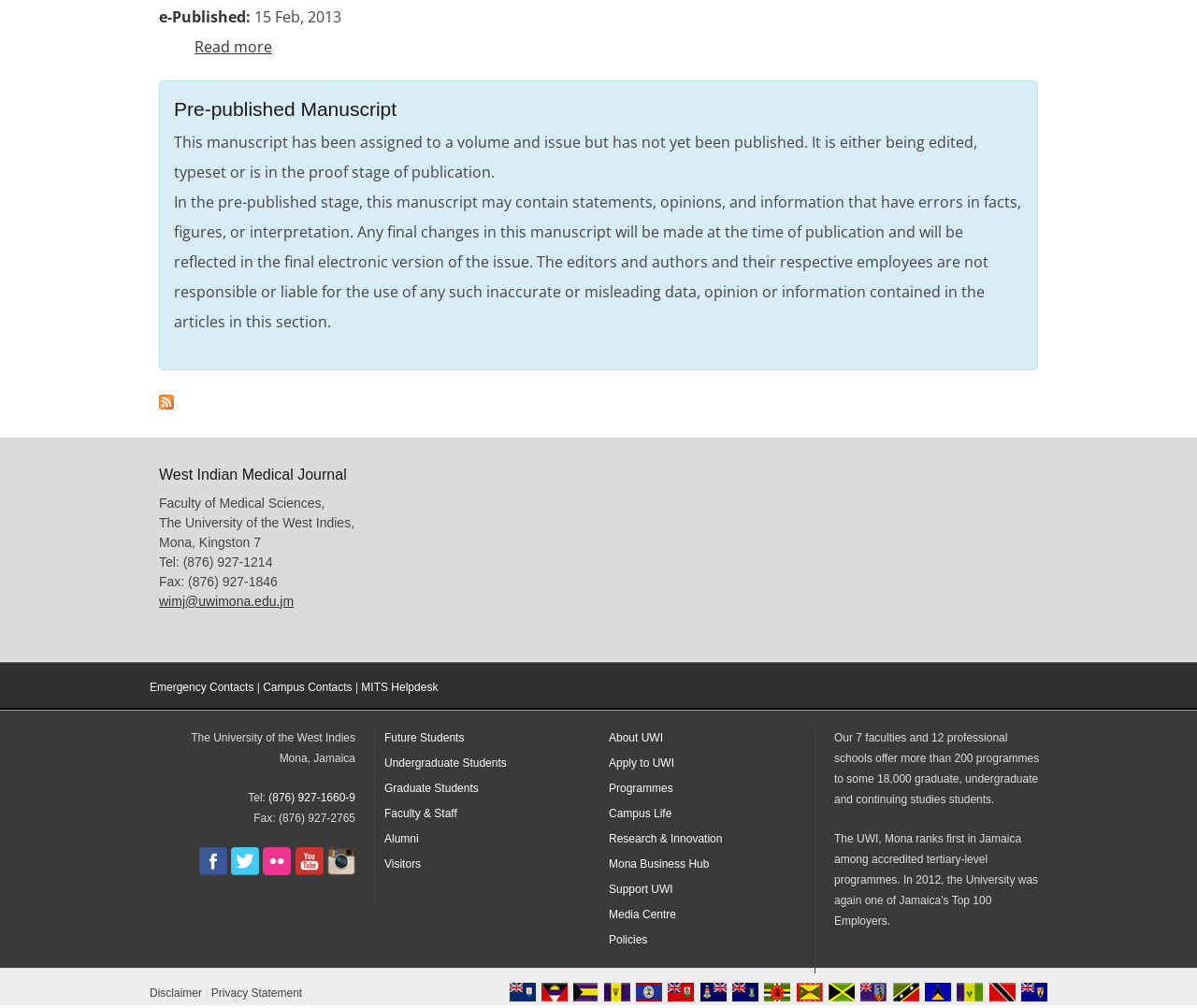Please identify the bounding box coordinates of the element's region that I should click in order to complete the following instruction: "Go to the 'Home' page". The bounding box coordinates consist of four float numbers between 0 and 1, i.e., [left, top, right, bottom].

None